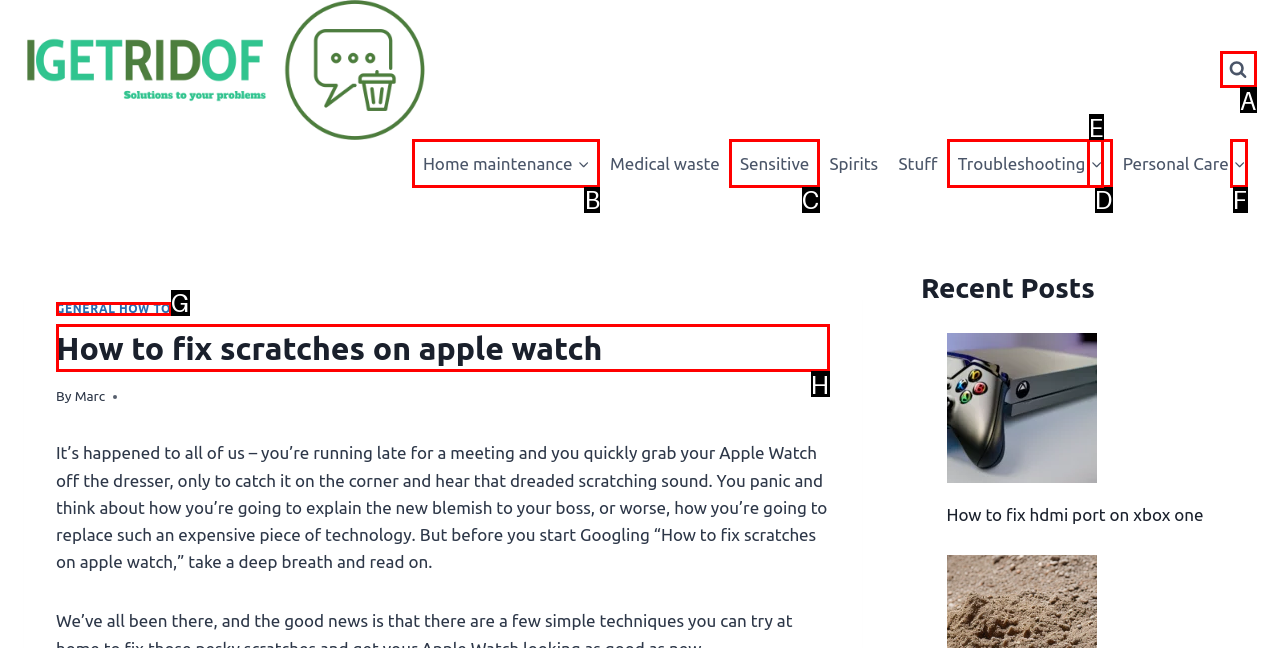Determine which option should be clicked to carry out this task: Go to the top of the page
State the letter of the correct choice from the provided options.

None